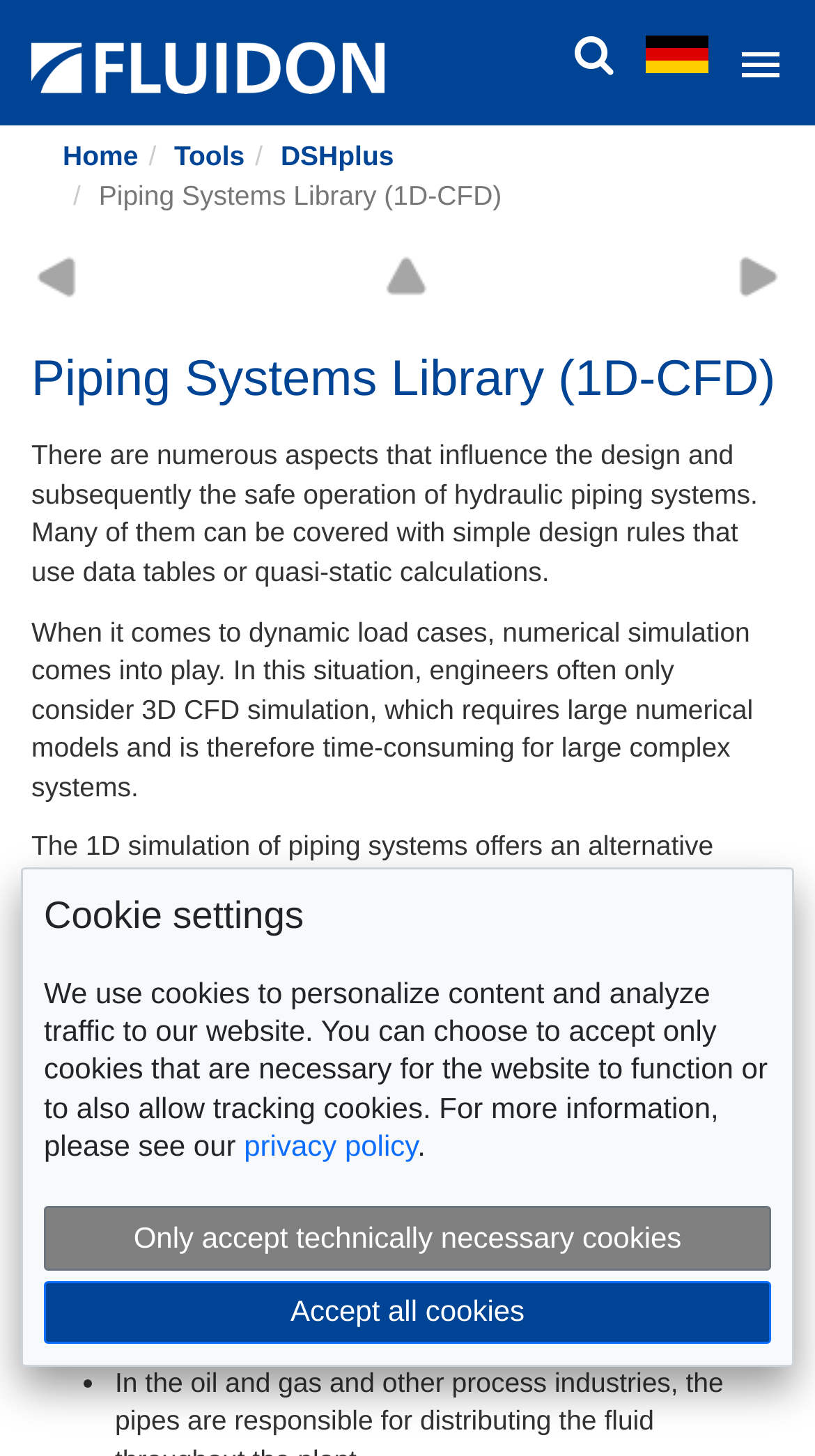For the given element description Only accept technically necessary cookies, determine the bounding box coordinates of the UI element. The coordinates should follow the format (top-left x, top-left y, bottom-right x, bottom-right y) and be within the range of 0 to 1.

[0.054, 0.828, 0.946, 0.872]